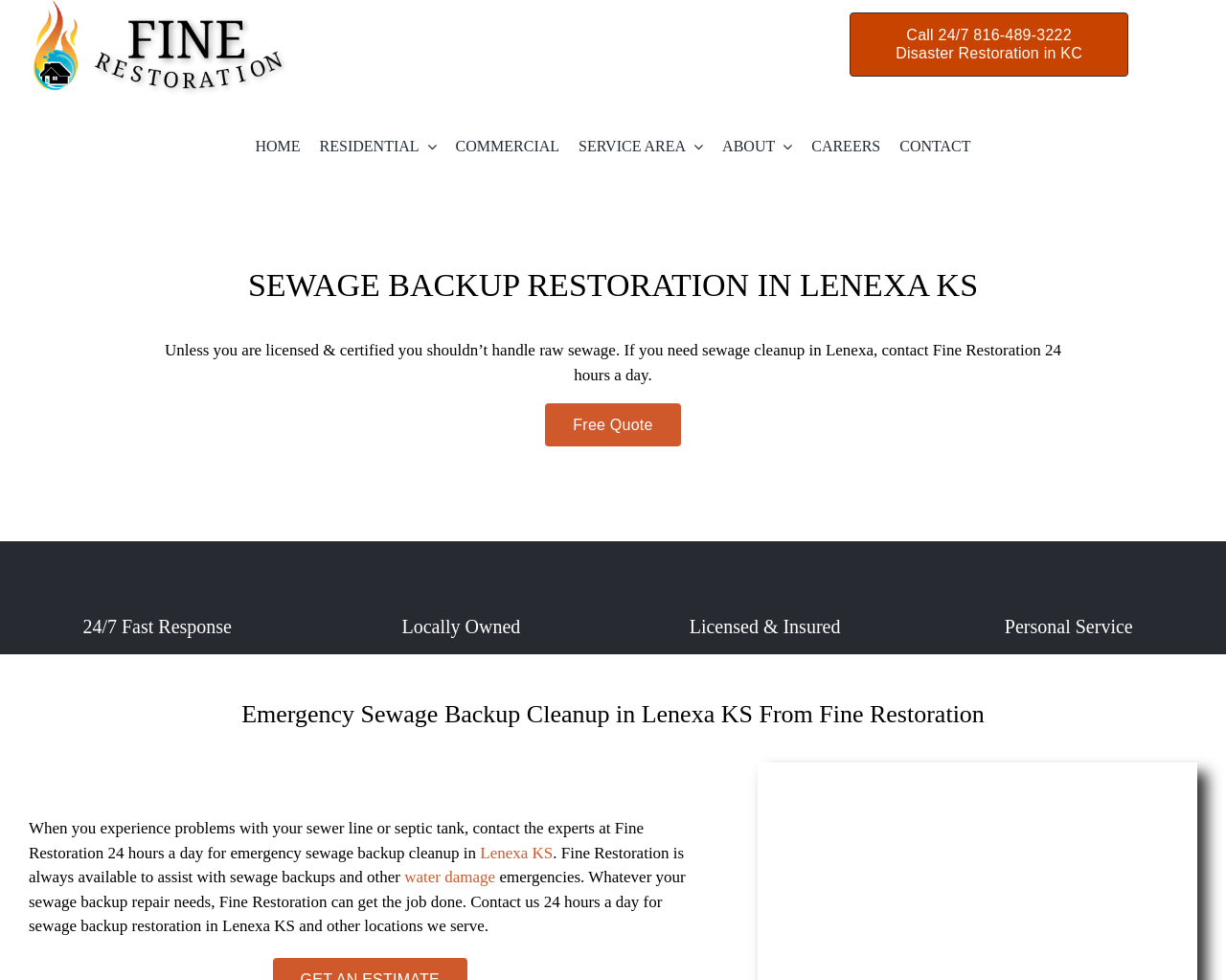Please find and generate the text of the main heading on the webpage.

SEWAGE BACKUP RESTORATION IN LENEXA KS